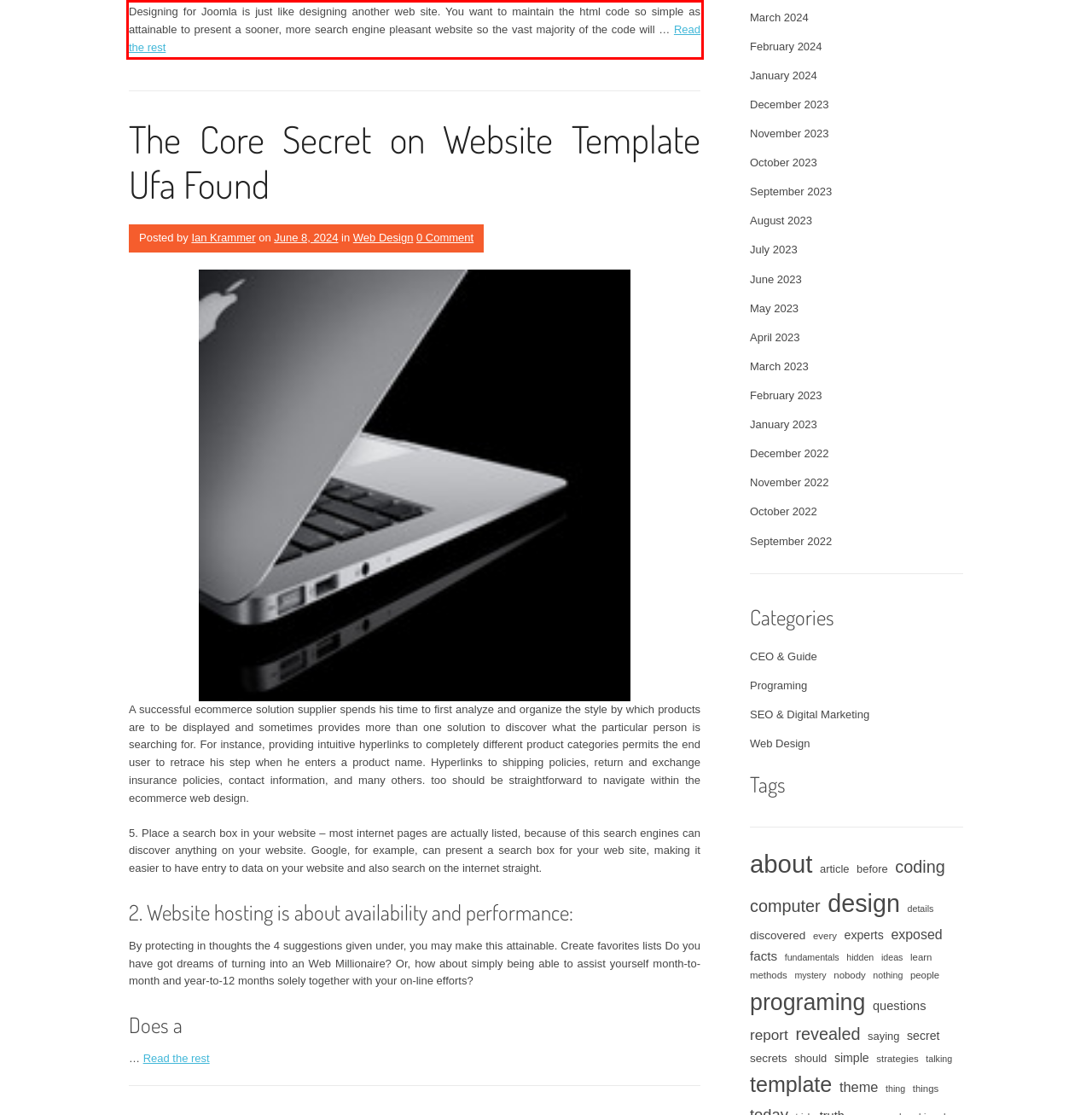You have a screenshot of a webpage where a UI element is enclosed in a red rectangle. Perform OCR to capture the text inside this red rectangle.

Designing for Joomla is just like designing another web site. You want to maintain the html code so simple as attainable to present a sooner, more search engine pleasant website so the vast majority of the code will … Read the rest